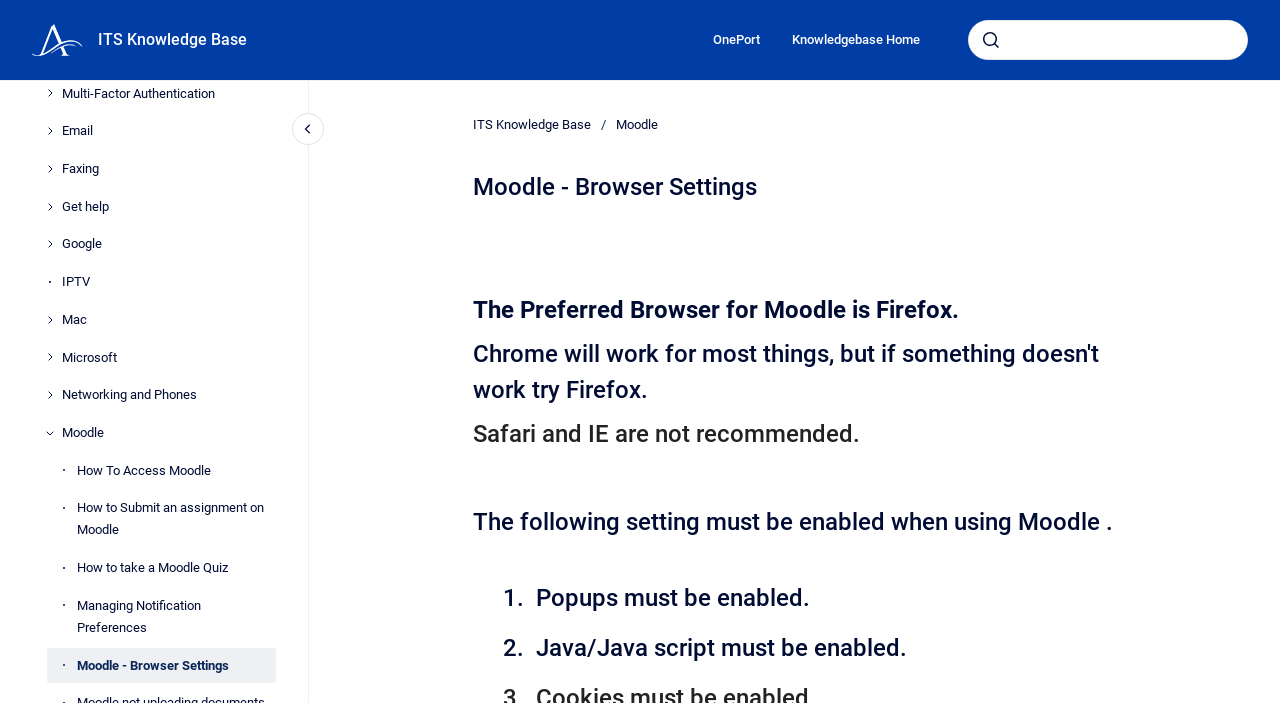What is the recommended browser for Moodle?
Look at the image and respond with a one-word or short phrase answer.

Firefox